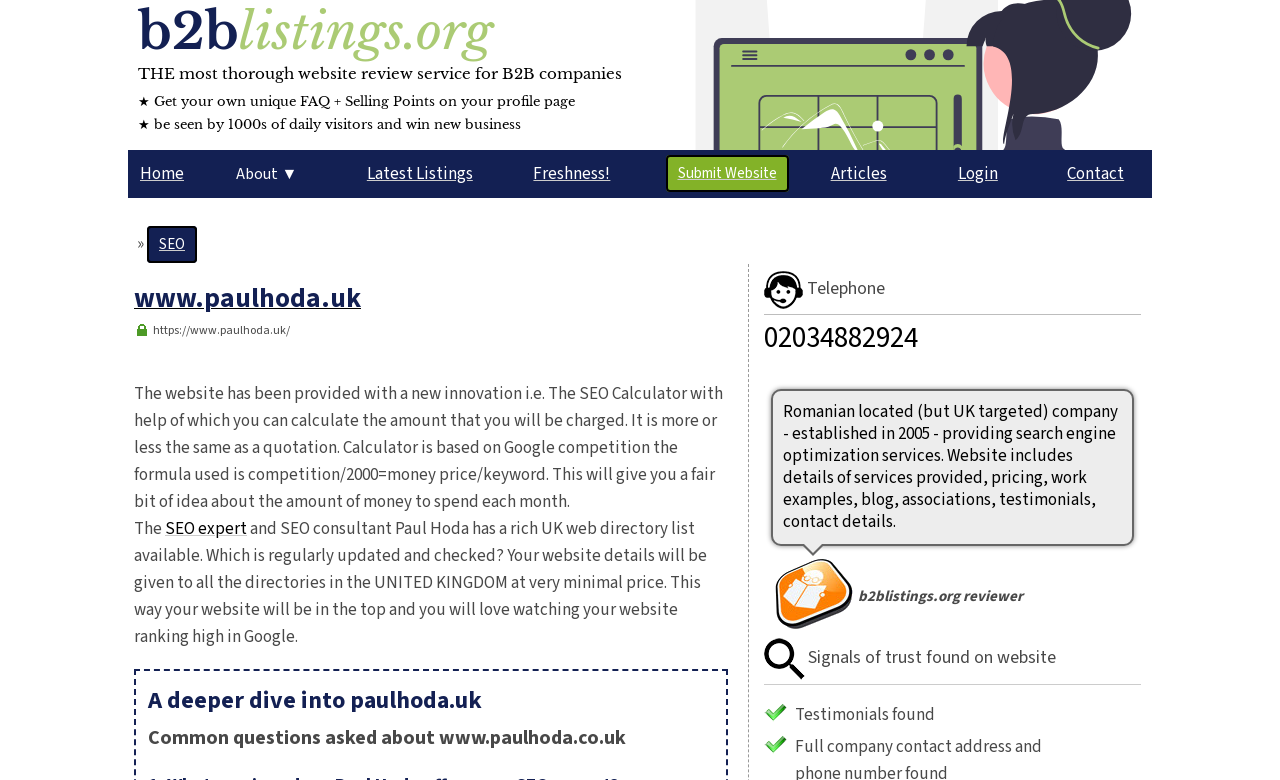Use a single word or phrase to answer the question:
What is the contact number provided on the webpage?

02034882924